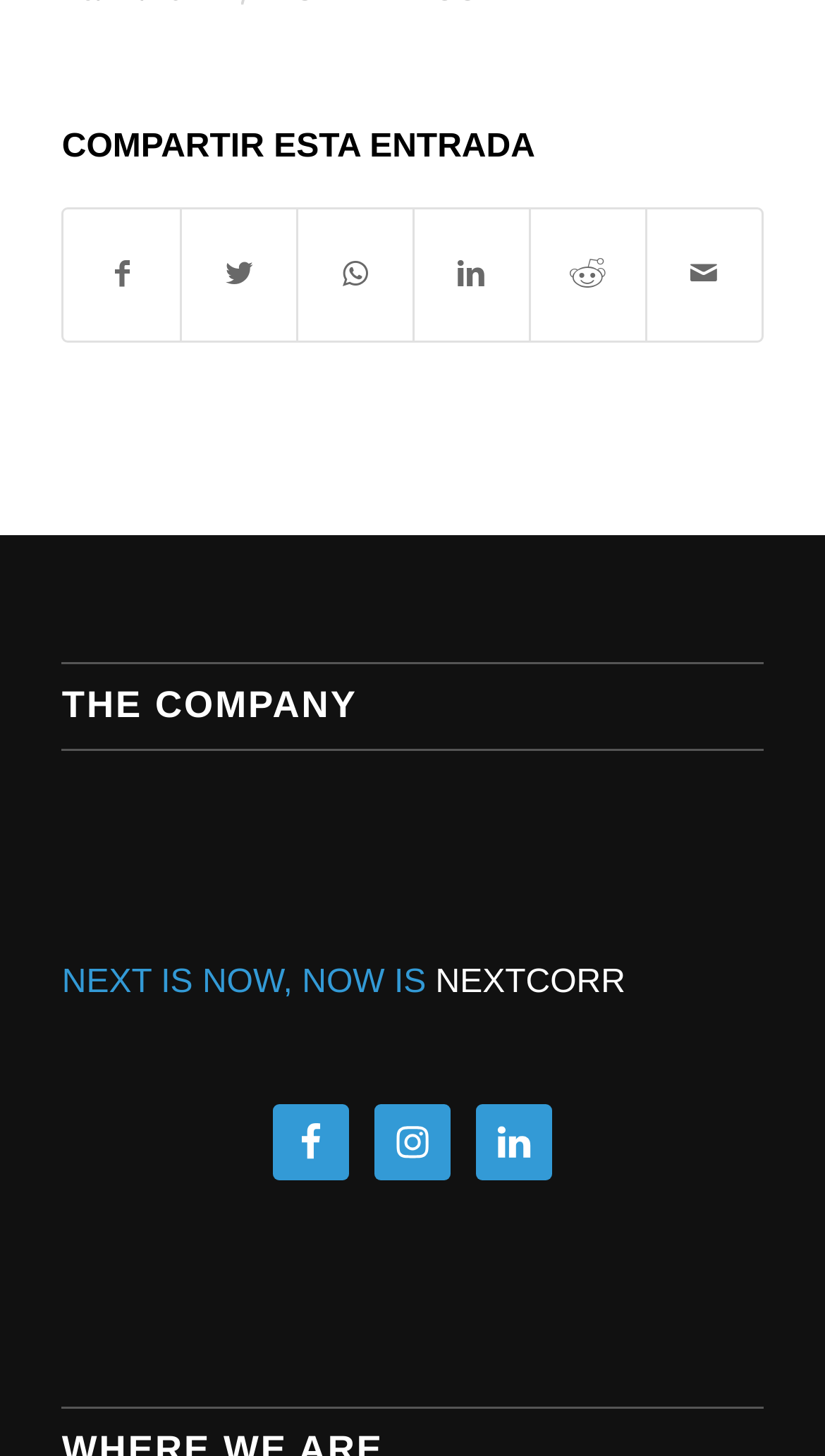Using details from the image, please answer the following question comprehensively:
How many social media links are available?

I counted the number of social media links available on the webpage, which are Facebook, Twitter, WhatsApp, LinkedIn, Reddit, and Email. These links are located below the 'THE COMPANY' heading.